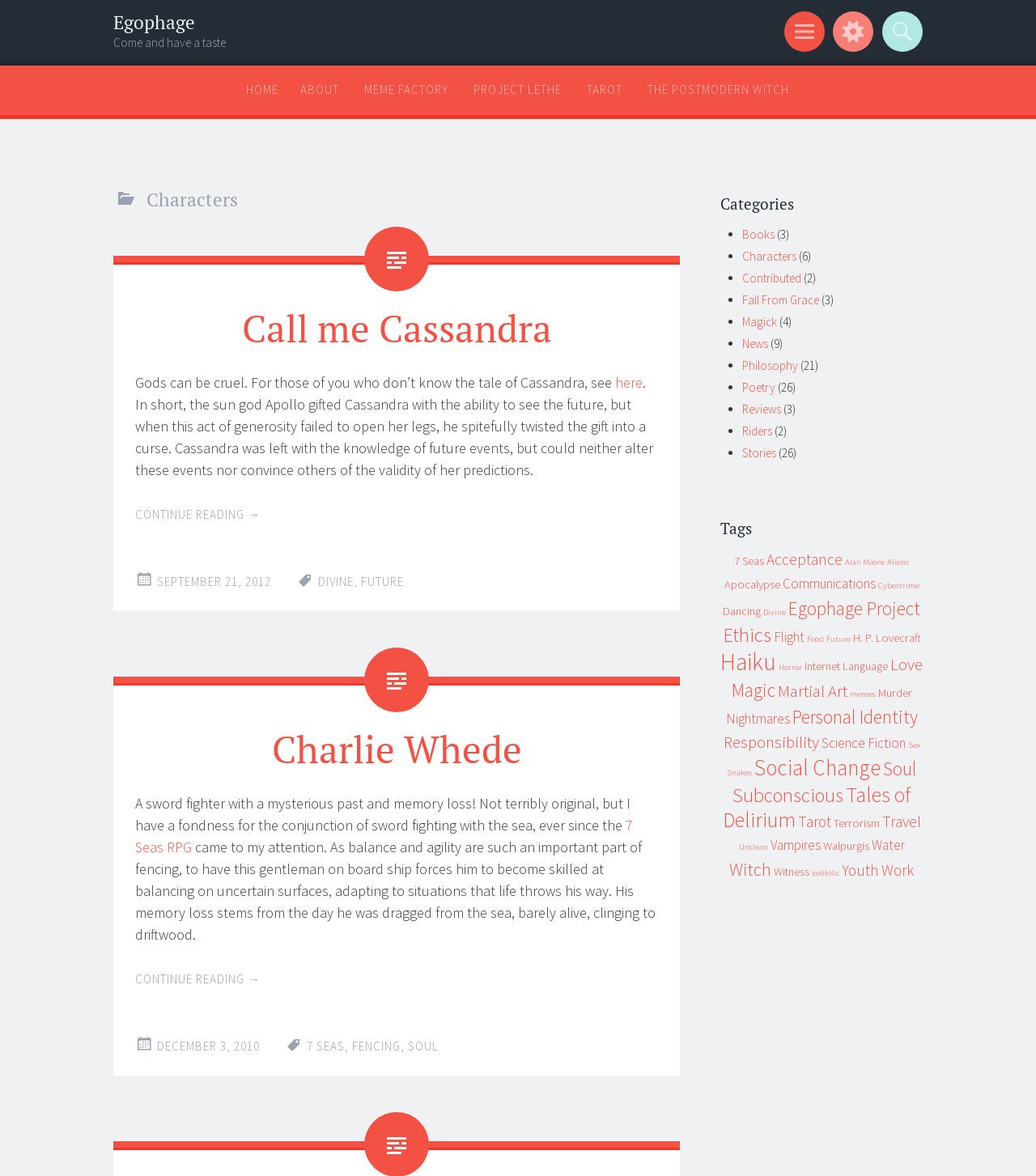Locate the bounding box coordinates of the region to be clicked to comply with the following instruction: "Read the article 'Call me Cassandra'". The coordinates must be four float numbers between 0 and 1, in the form [left, top, right, bottom].

[0.13, 0.26, 0.635, 0.297]